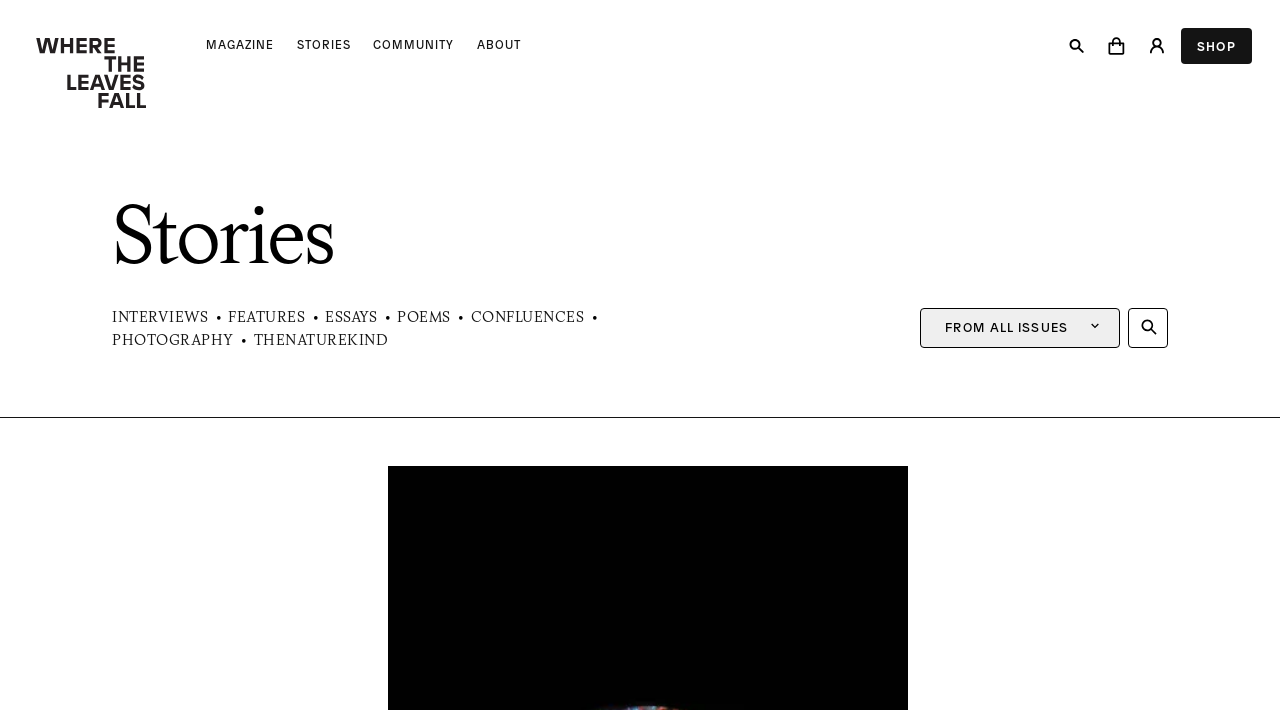What is the purpose of the 'Cart' button? Please answer the question using a single word or phrase based on the image.

To view shopping cart